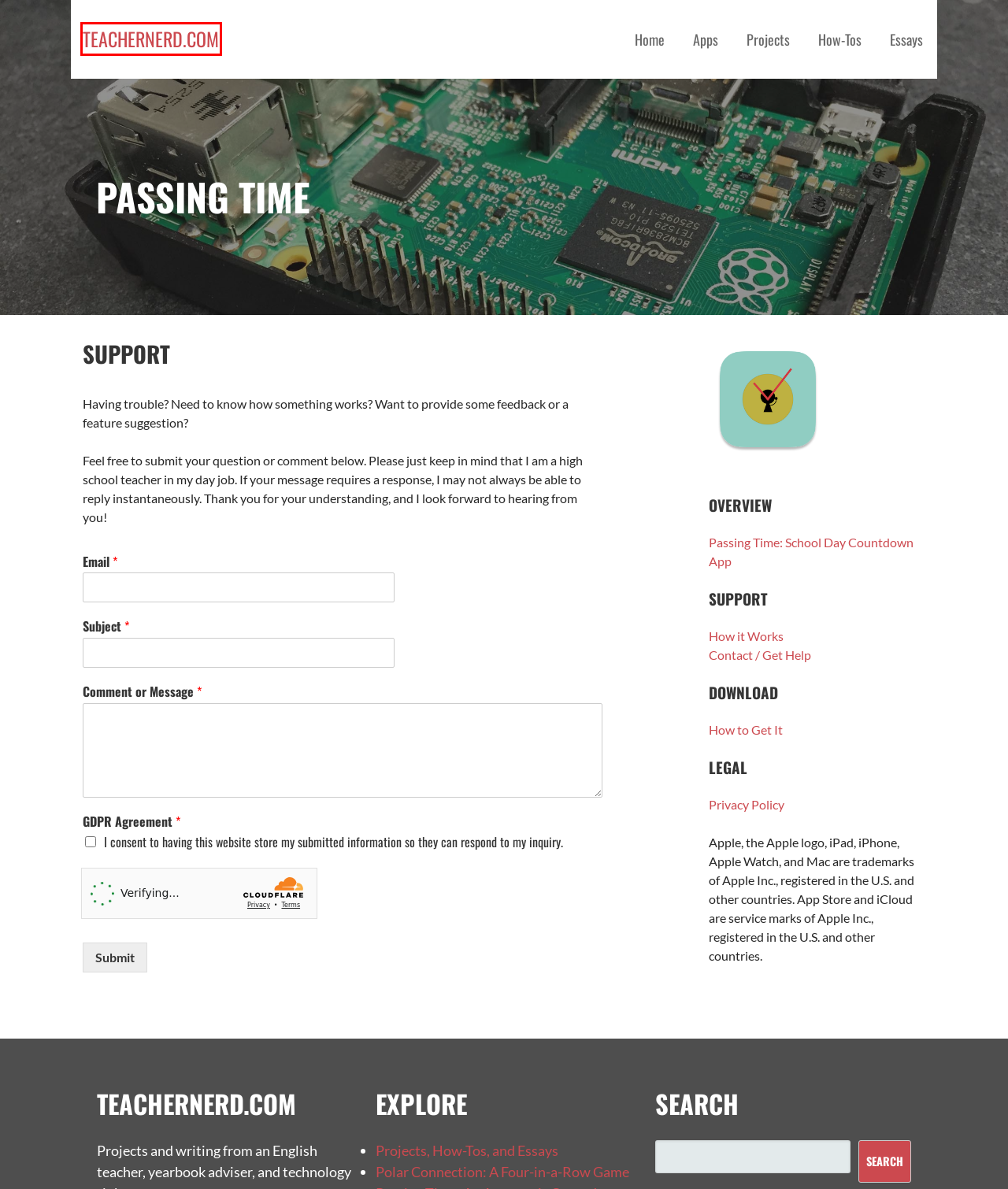You have been given a screenshot of a webpage with a red bounding box around a UI element. Select the most appropriate webpage description for the new webpage that appears after clicking the element within the red bounding box. The choices are:
A. TeacherNerd.Com
B. How-Tos – TeacherNerd.Com
C. Essays – TeacherNerd.Com
D. The Blog – TeacherNerd.Com
E. Projects – TeacherNerd.Com
F. How to Get It – TeacherNerd.Com
G. Privacy Policy – TeacherNerd.Com
H. How It Works – TeacherNerd.Com

A